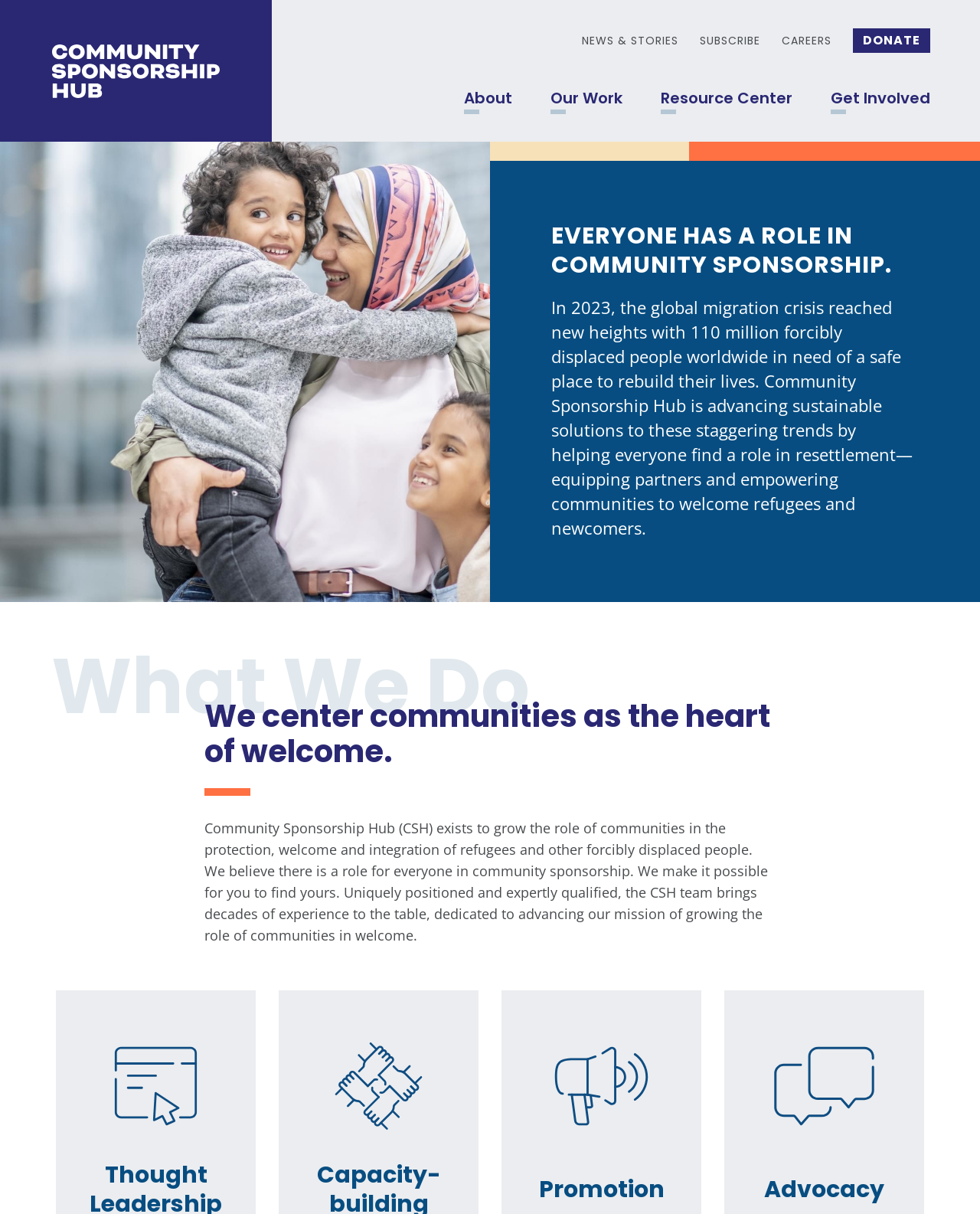Determine the bounding box coordinates for the clickable element to execute this instruction: "Donate to support refugees". Provide the coordinates as four float numbers between 0 and 1, i.e., [left, top, right, bottom].

[0.87, 0.023, 0.949, 0.044]